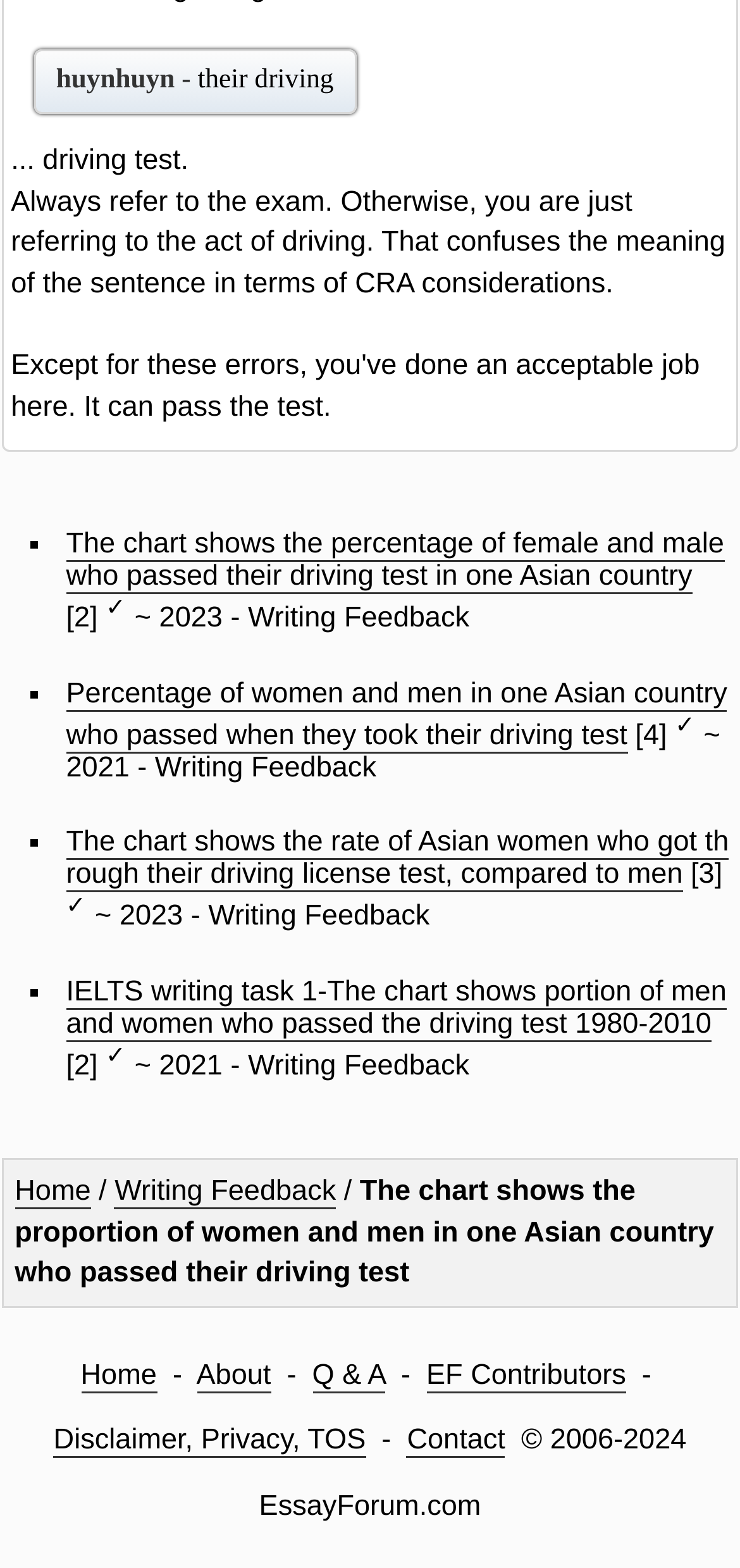Using the element description: "EF Contributors", determine the bounding box coordinates. The coordinates should be in the format [left, top, right, bottom], with values between 0 and 1.

[0.576, 0.866, 0.846, 0.888]